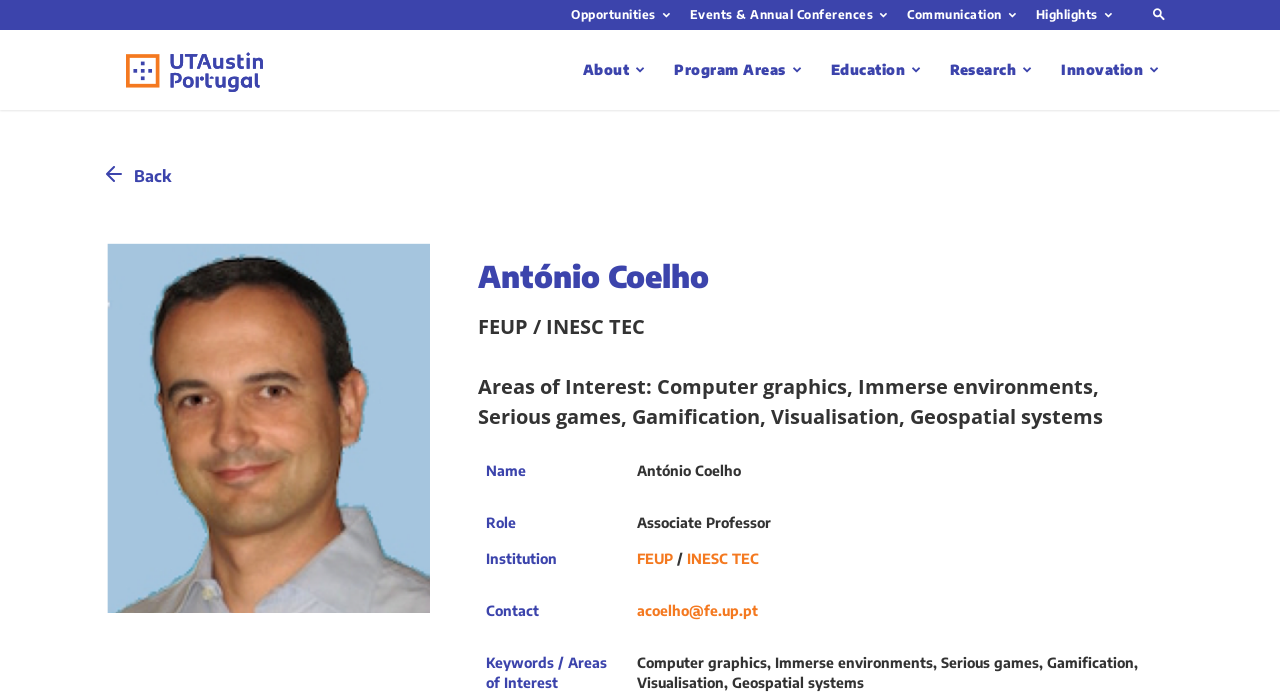What is the institution of the person on this webpage?
From the details in the image, provide a complete and detailed answer to the question.

I found the answer by looking at the section below the person's name, where it lists their details, including their institution, which is 'FEUP / INESC TEC'.